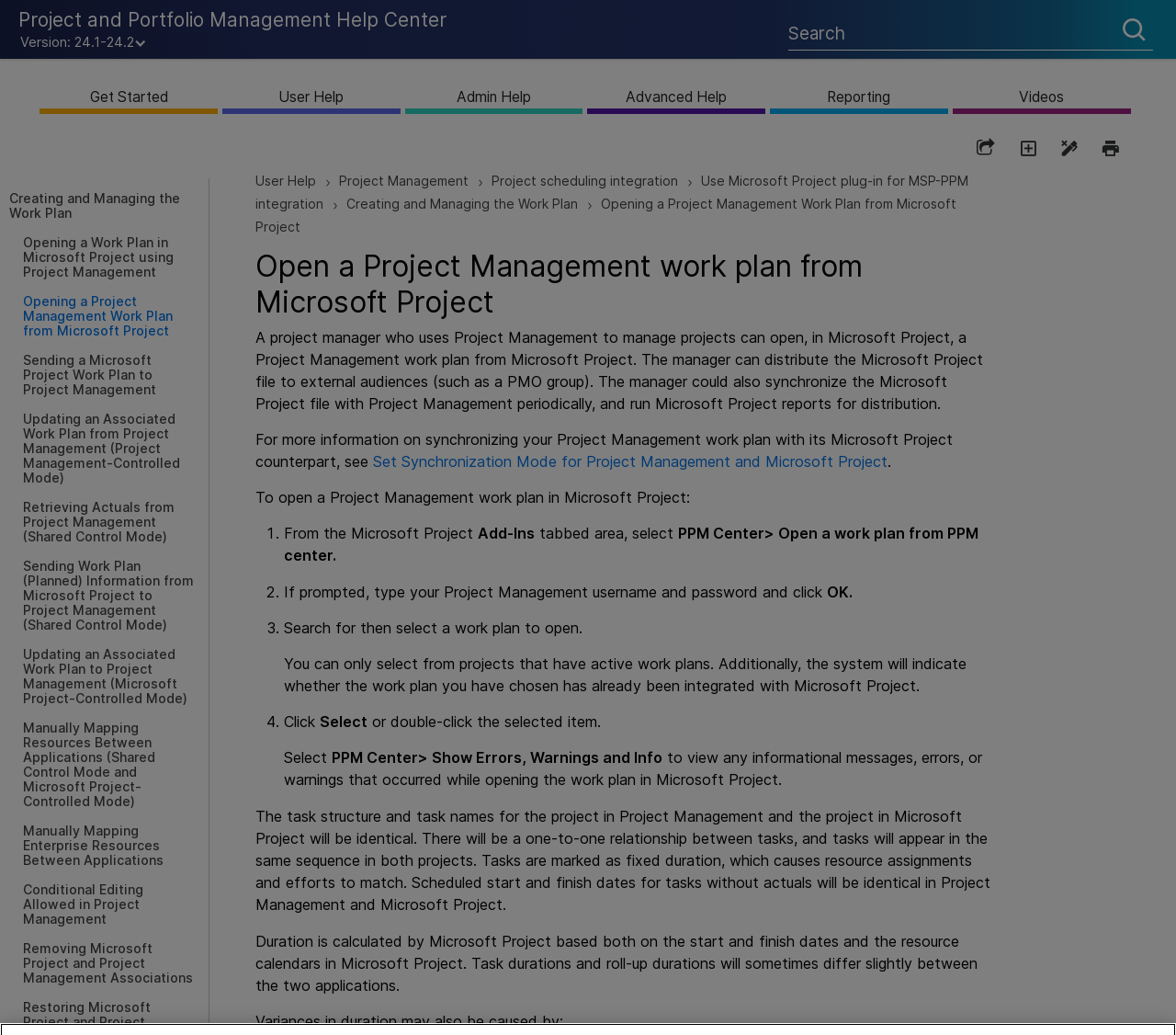Determine the bounding box coordinates of the target area to click to execute the following instruction: "Search for help topics."

[0.67, 0.006, 0.98, 0.058]